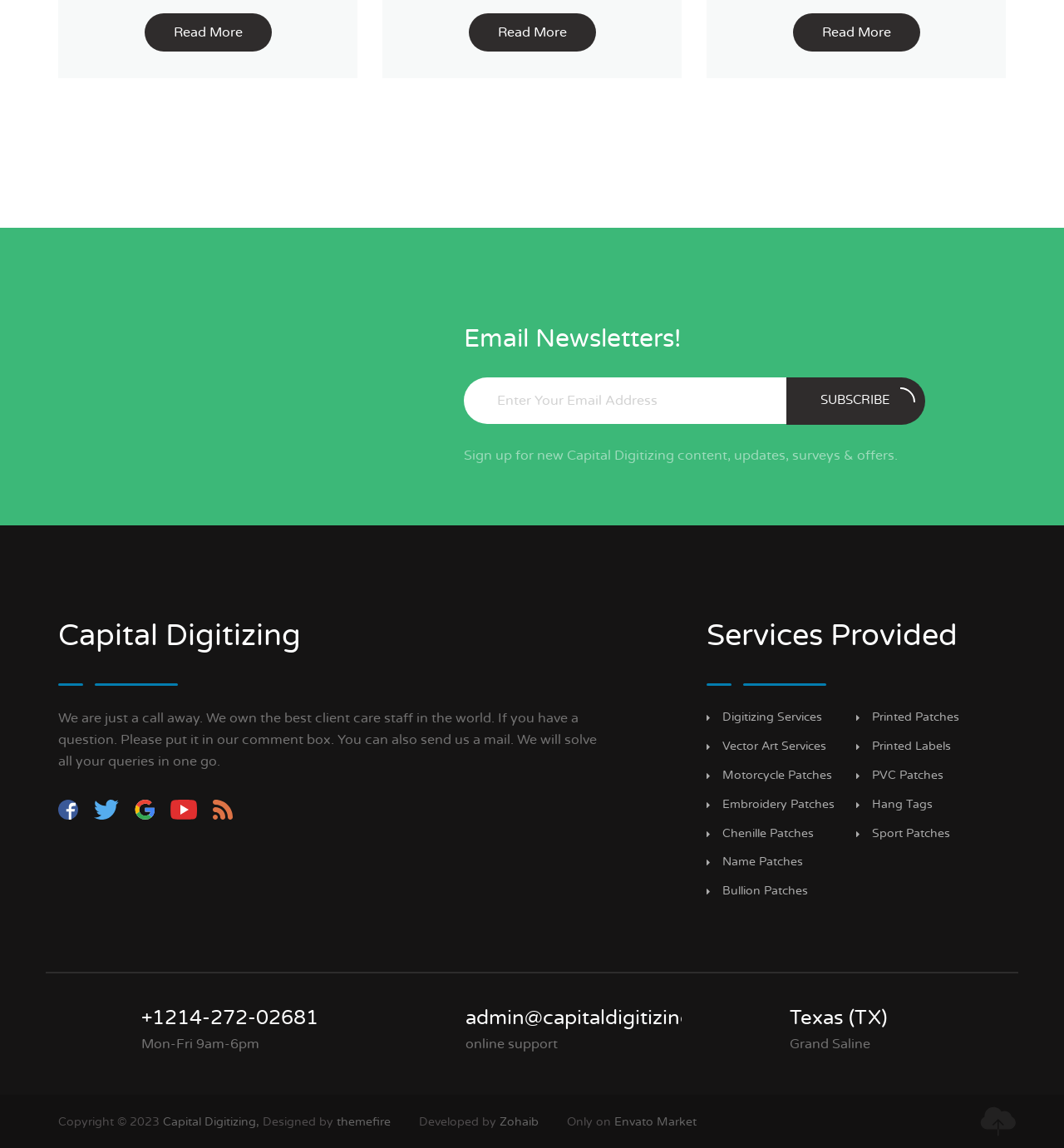Locate the bounding box coordinates of the area that needs to be clicked to fulfill the following instruction: "Learn about Digitizing Services". The coordinates should be in the format of four float numbers between 0 and 1, namely [left, top, right, bottom].

[0.679, 0.619, 0.805, 0.632]